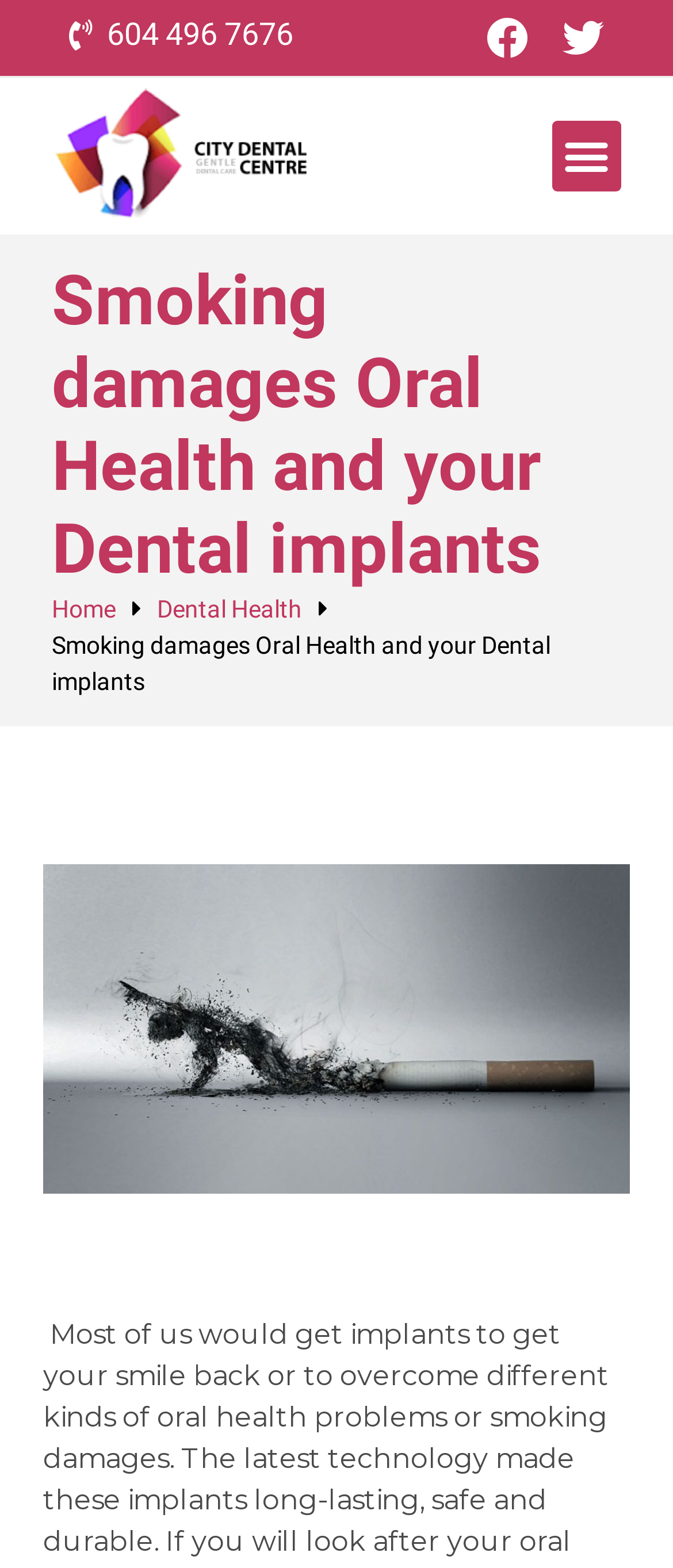What is the text of the webpage's headline?

Smoking damages Oral Health and your Dental implants